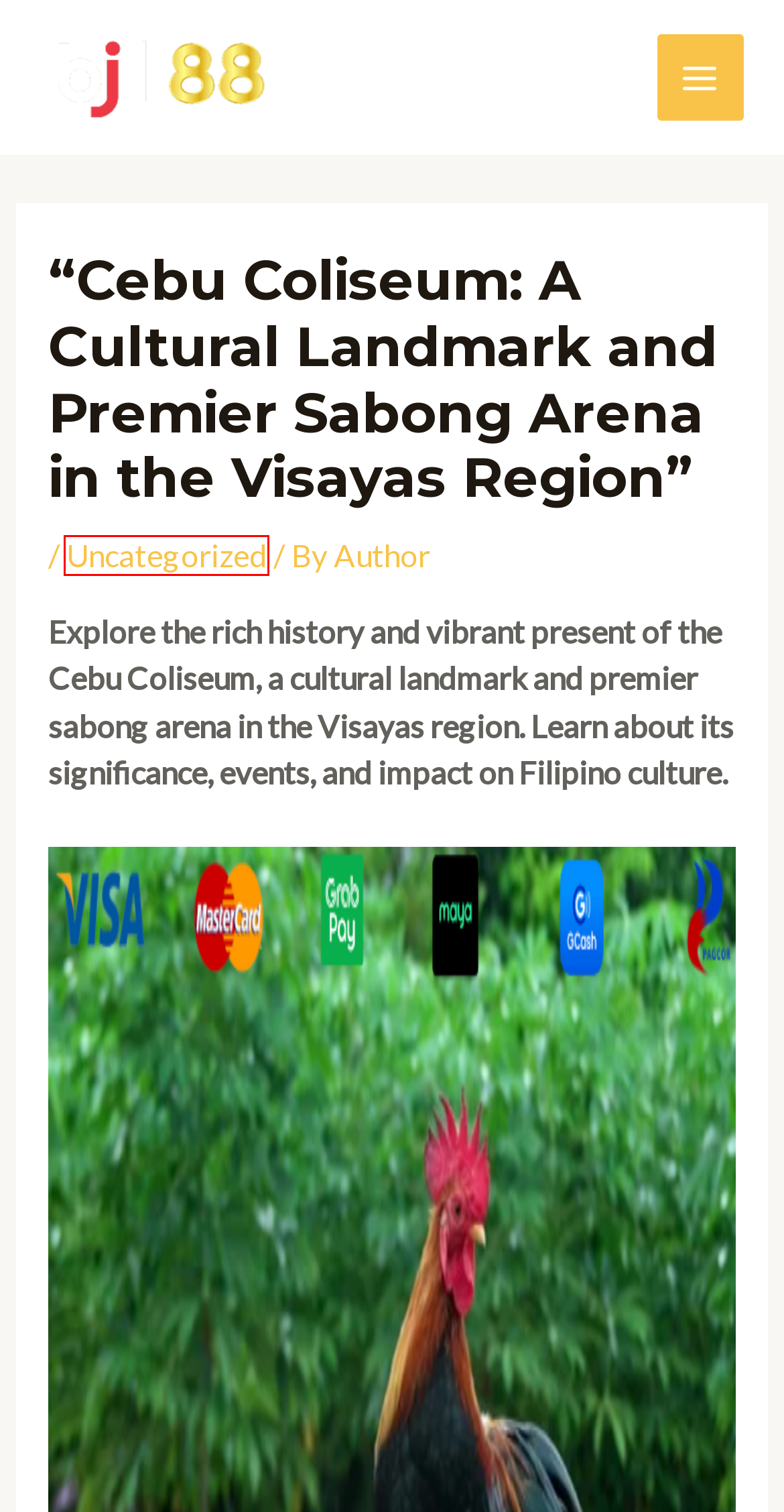You are provided with a screenshot of a webpage containing a red rectangle bounding box. Identify the webpage description that best matches the new webpage after the element in the bounding box is clicked. Here are the potential descriptions:
A. May 2024 – BJ88 SABONG
B. Author – BJ88 SABONG
C. Uncategorized – BJ88 SABONG
D. April 2024 – BJ88 SABONG
E. BJ88 SABONG
F. November 2023 – BJ88 SABONG
G. December 2023 – BJ88 SABONG
H. October 2023 – BJ88 SABONG

C